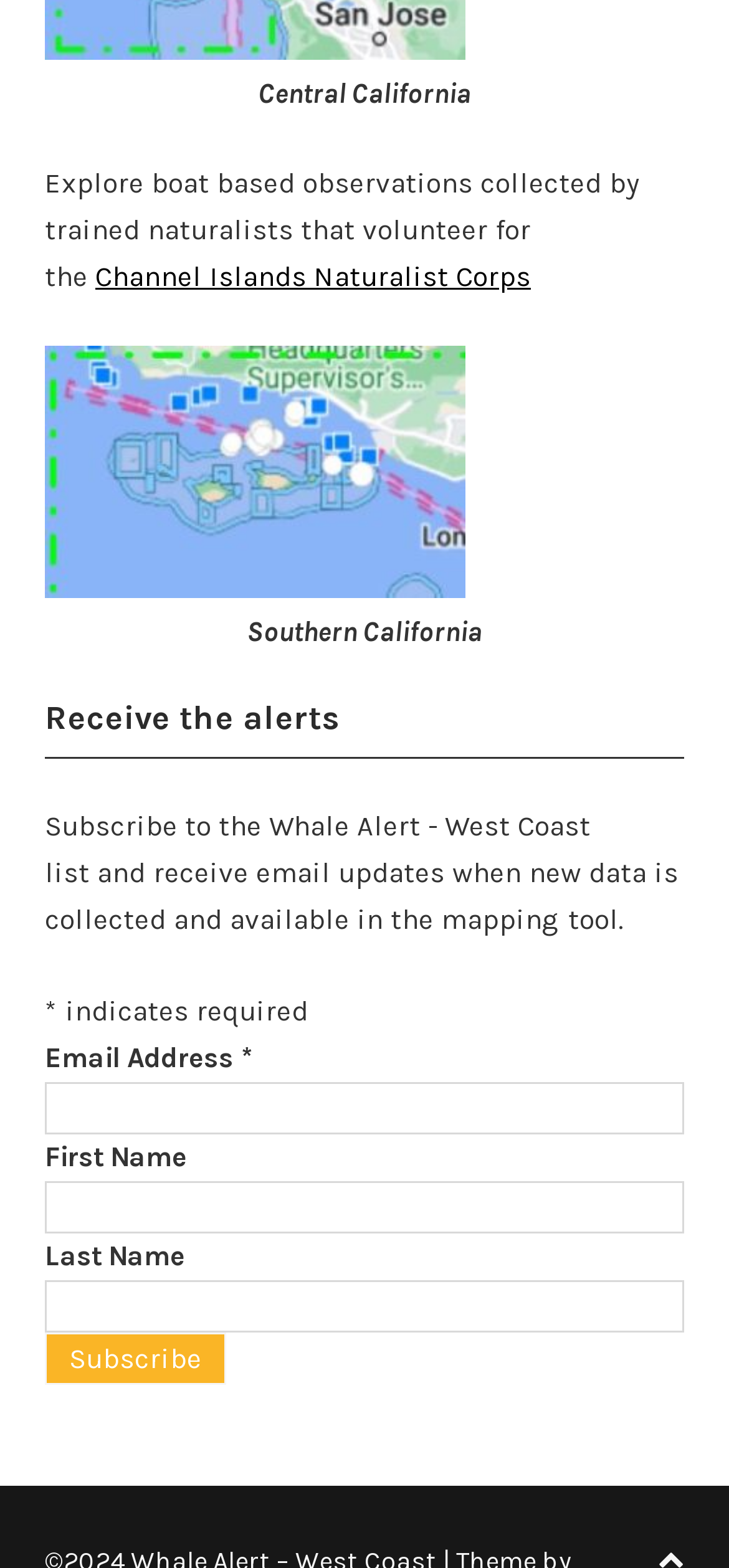Answer the question below in one word or phrase:
What is the purpose of the Whale Alert - West Coast list?

Receive email updates